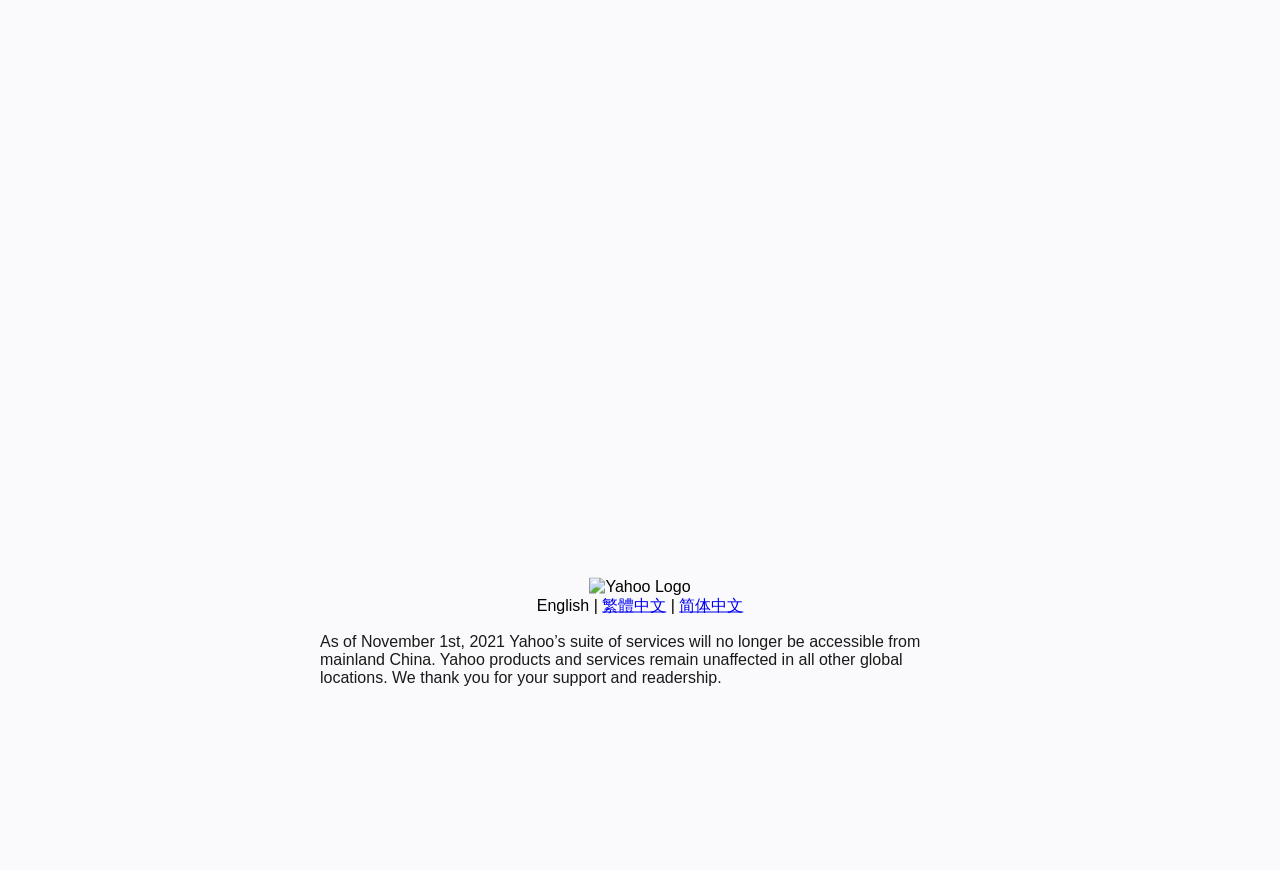Predict the bounding box coordinates of the UI element that matches this description: "简体中文". The coordinates should be in the format [left, top, right, bottom] with each value between 0 and 1.

[0.531, 0.686, 0.581, 0.705]